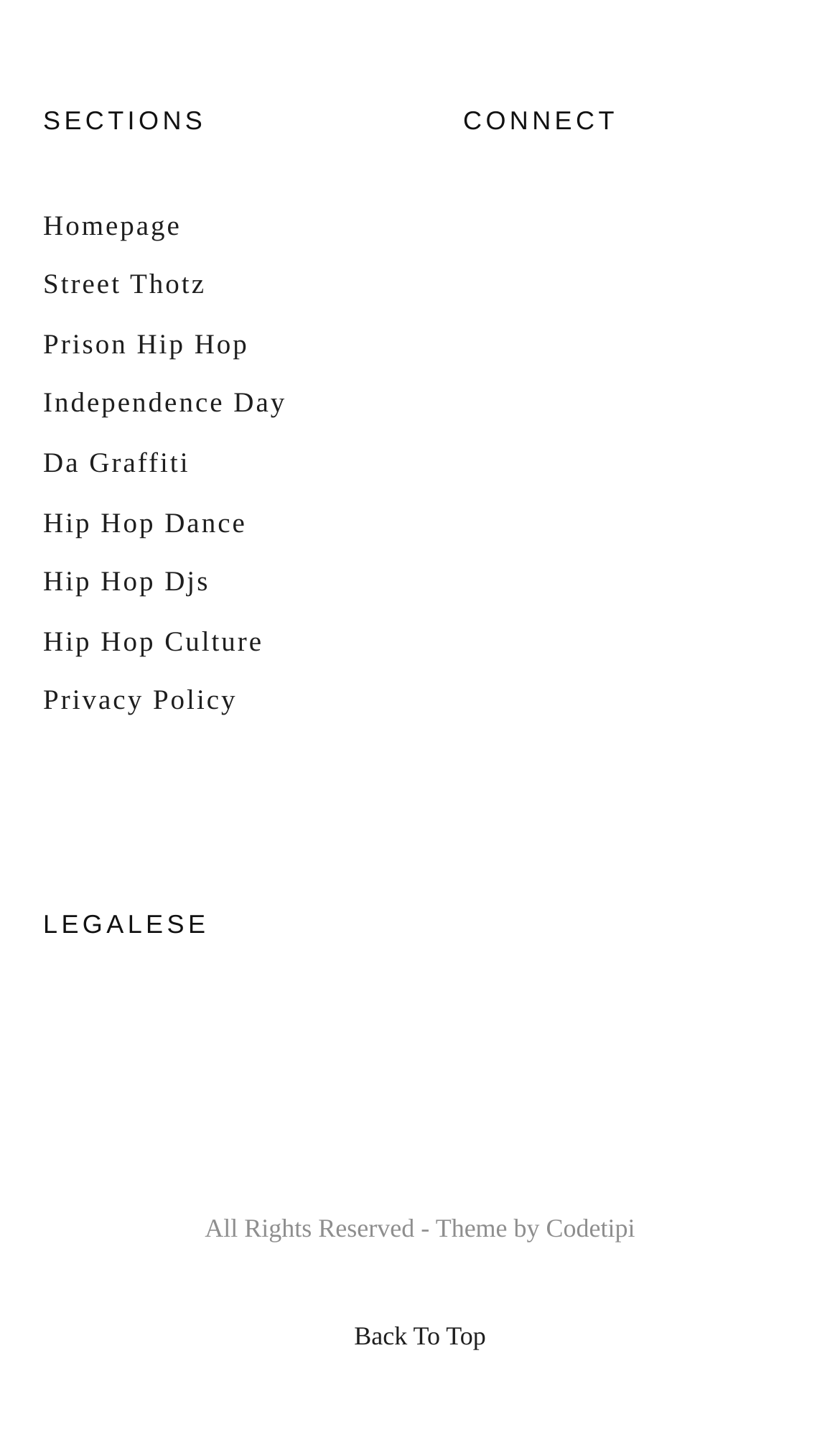Specify the bounding box coordinates for the region that must be clicked to perform the given instruction: "check Privacy Policy".

[0.051, 0.472, 0.283, 0.494]